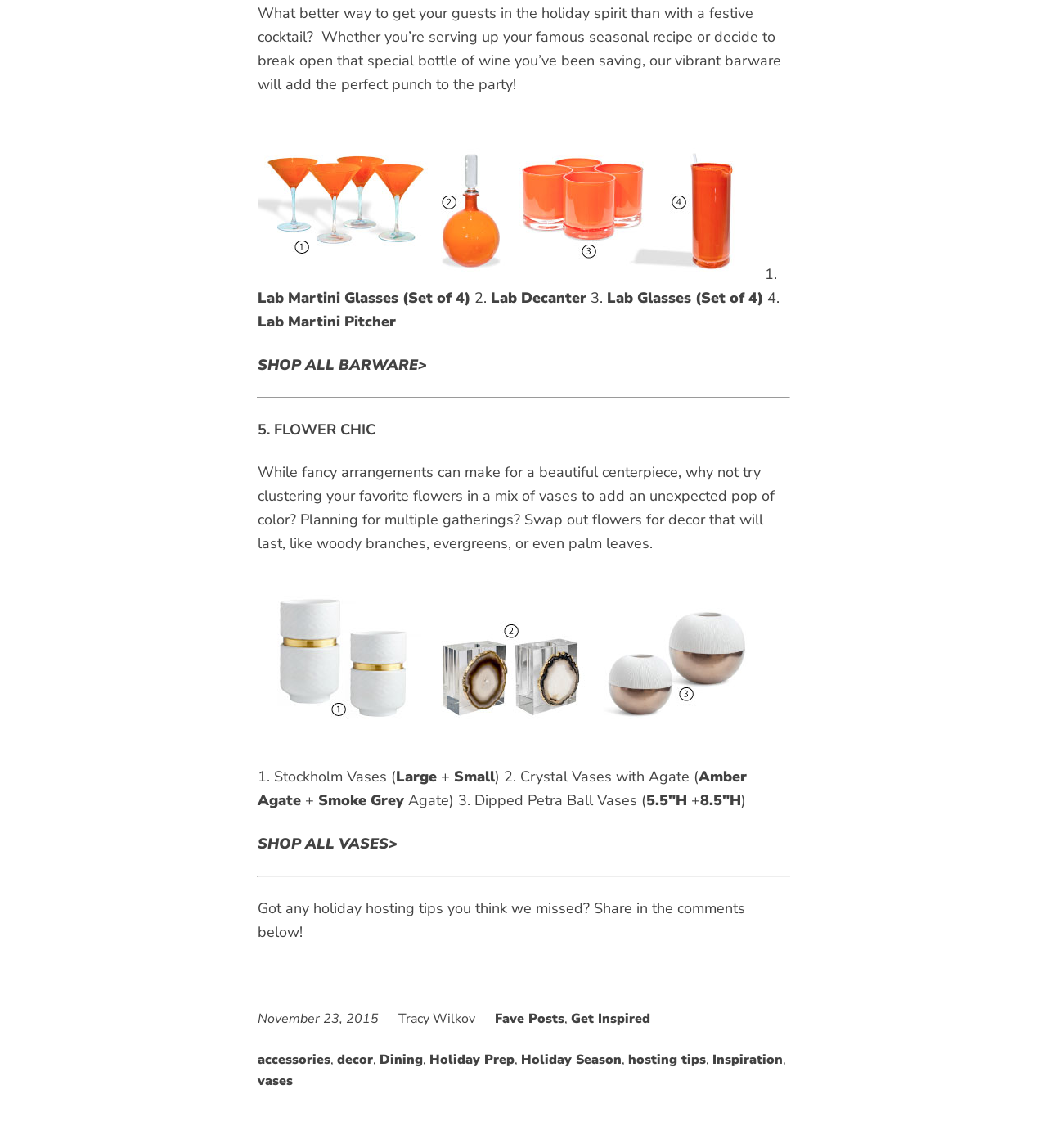Determine the bounding box coordinates of the clickable element necessary to fulfill the instruction: "Explore the 'SHOP ALL BARWARE' link". Provide the coordinates as four float numbers within the 0 to 1 range, i.e., [left, top, right, bottom].

[0.246, 0.309, 0.408, 0.326]